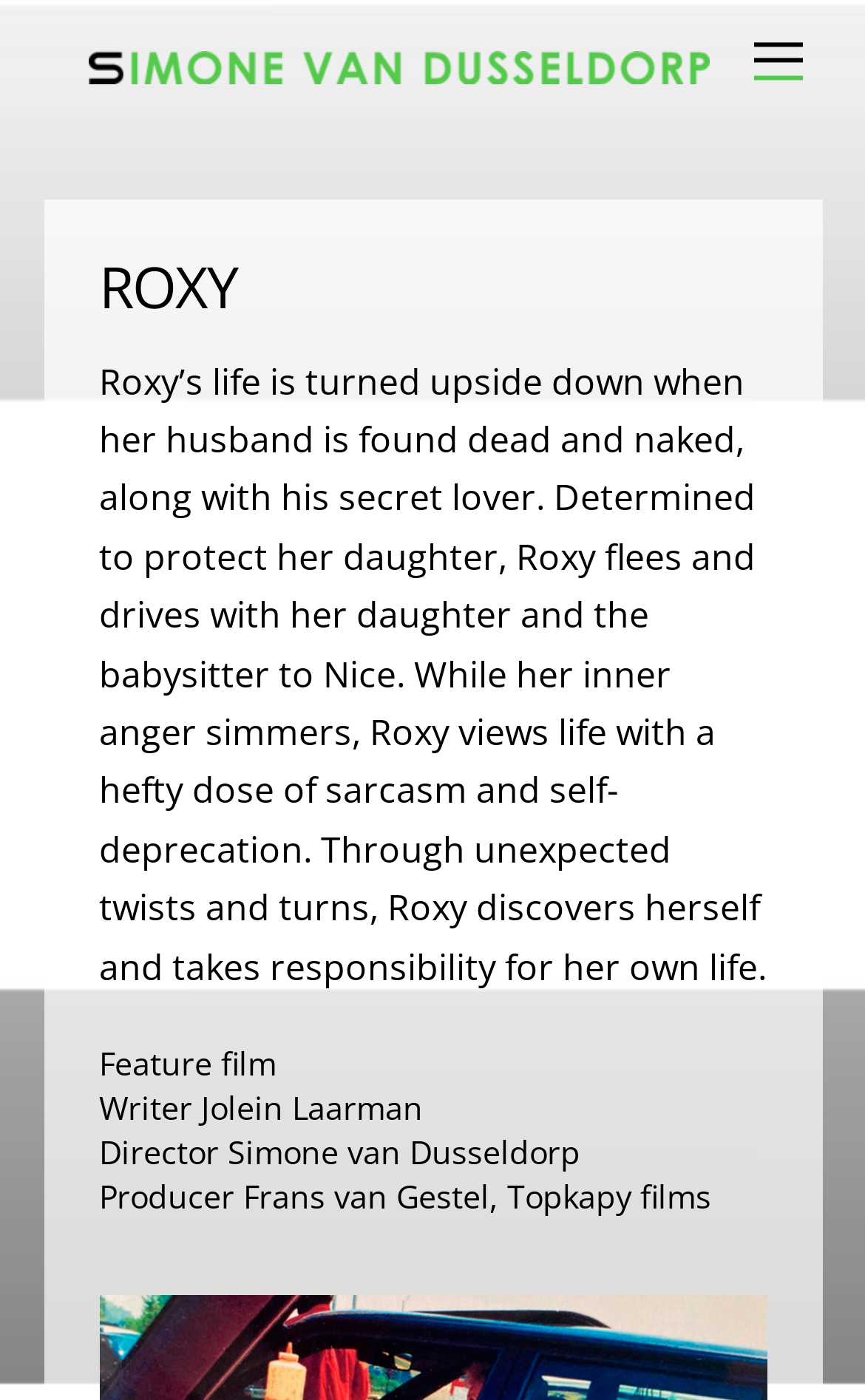Answer the question briefly using a single word or phrase: 
What is the name of the producer?

Frans van Gestel, Topkapy films